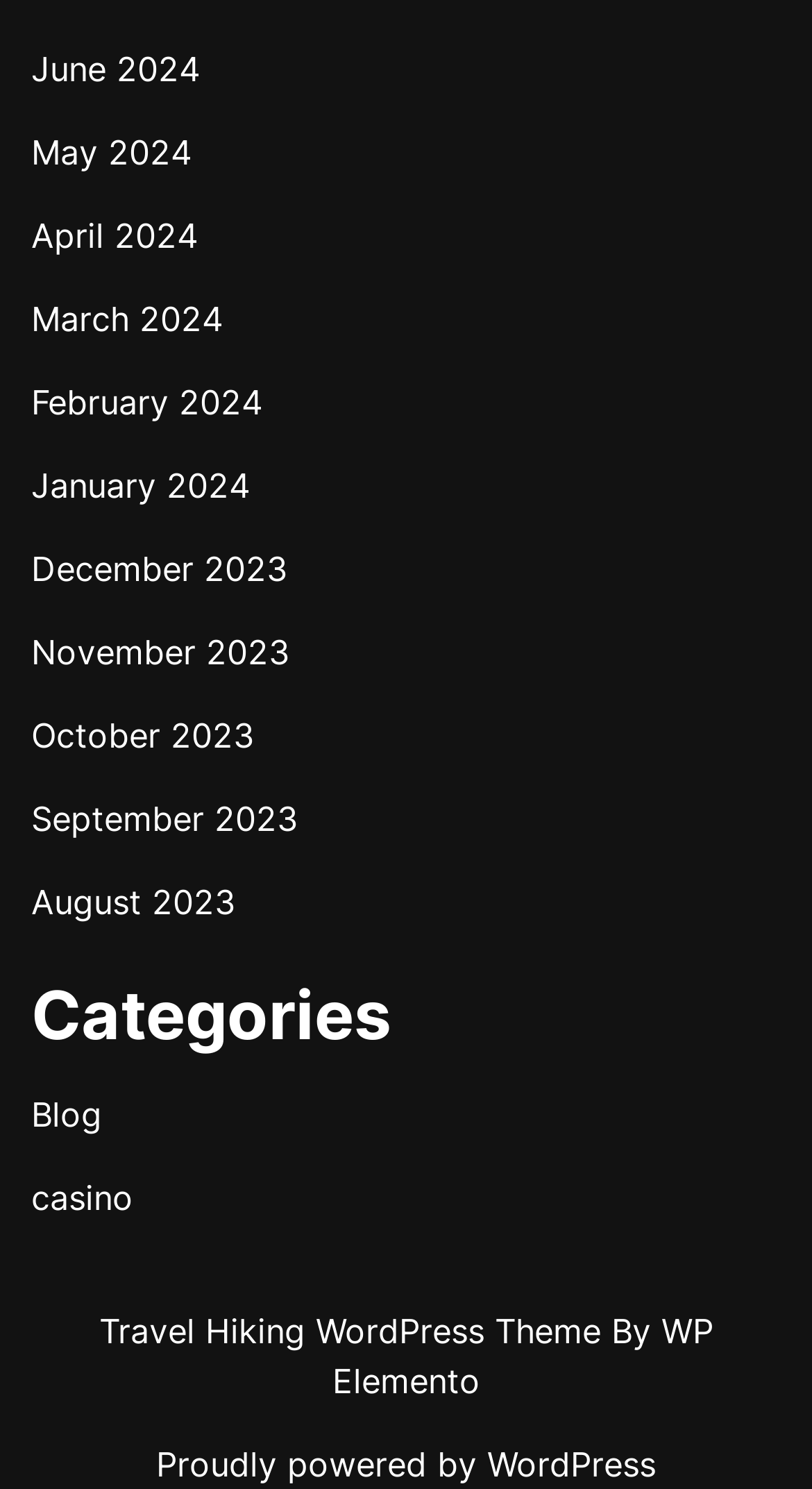Please respond to the question with a concise word or phrase:
What is the name of the company powering the webpage?

WordPress